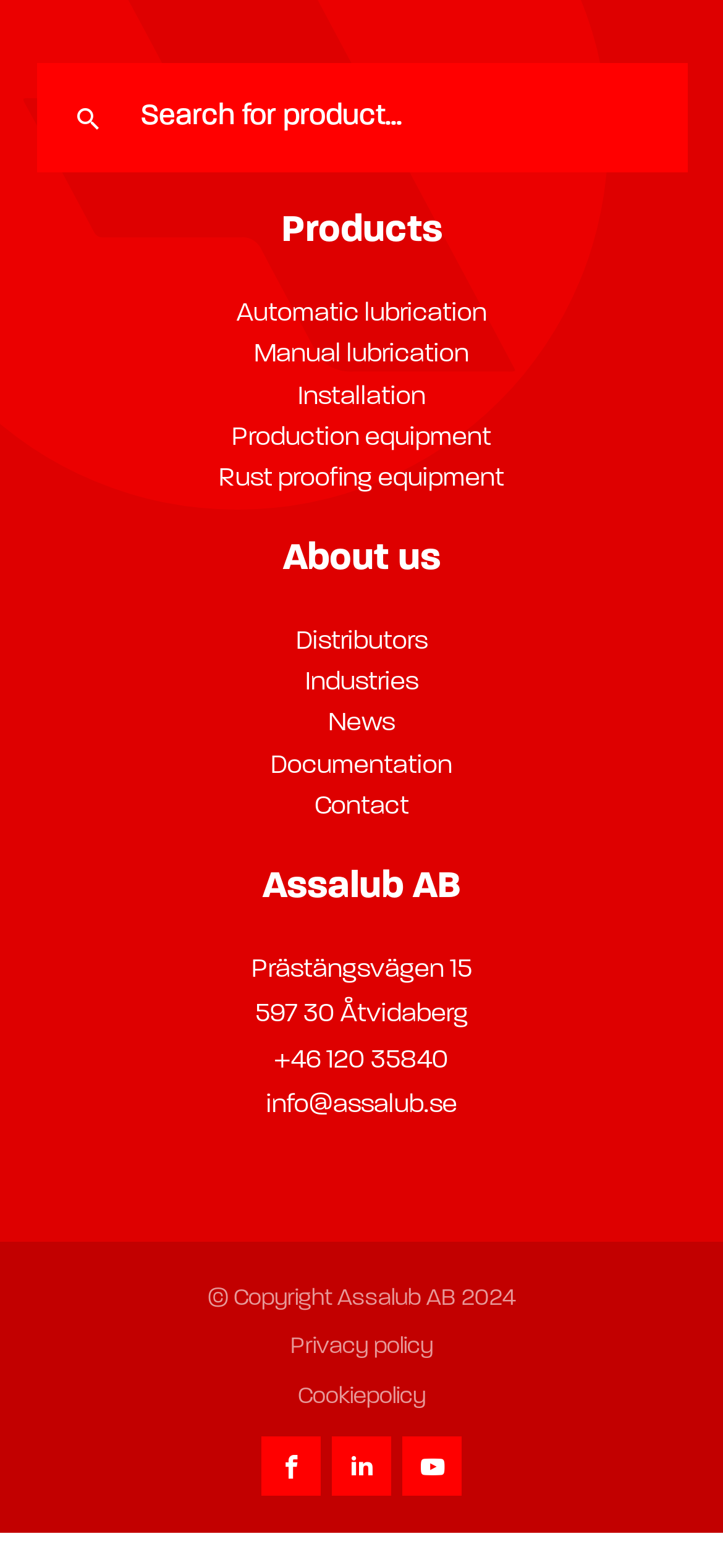Given the description of a UI element: "name="s" placeholder="Search for product..."", identify the bounding box coordinates of the matching element in the webpage screenshot.

[0.194, 0.063, 0.95, 0.132]